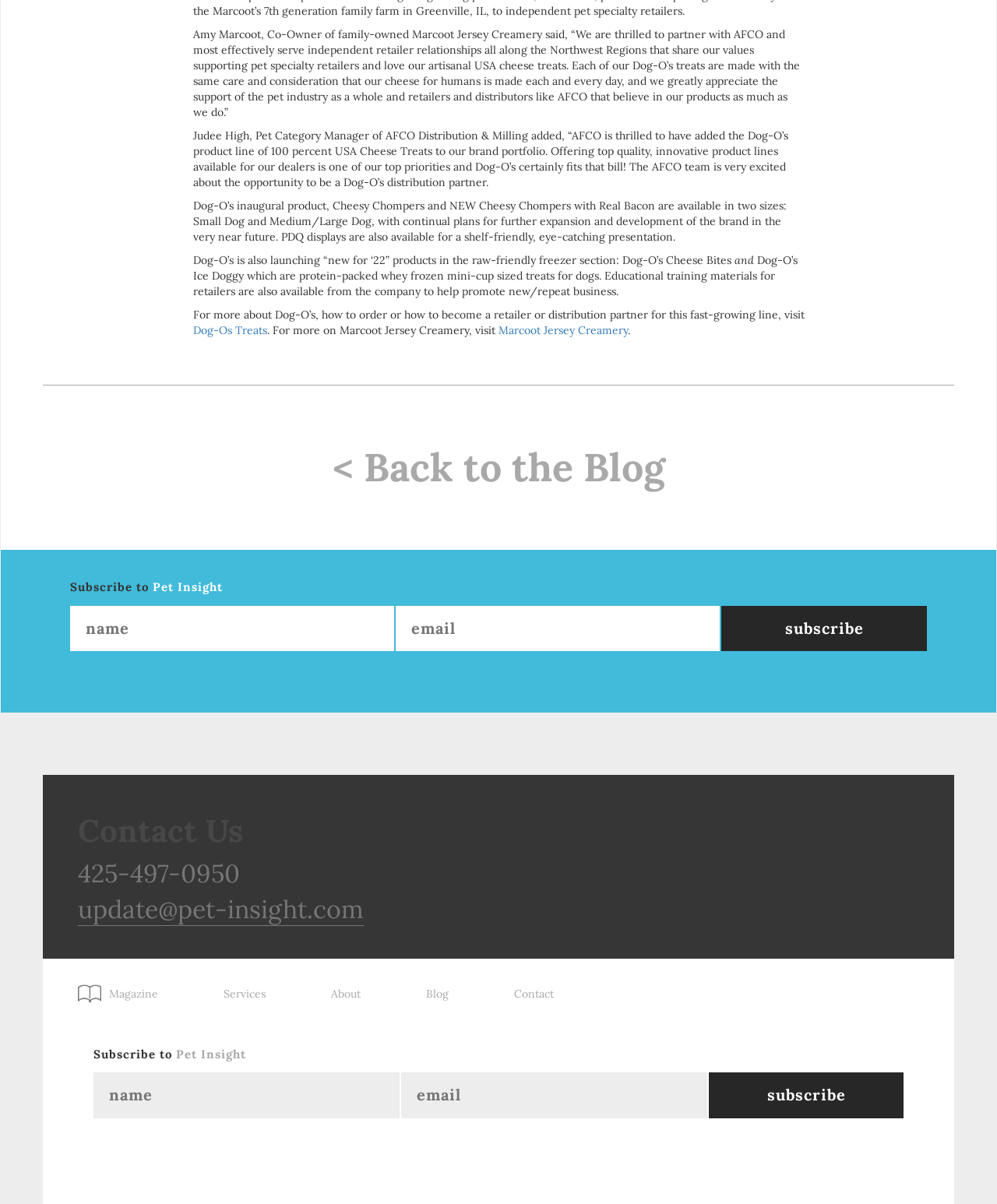Please determine the bounding box coordinates for the element with the description: "update@pet-insight.com".

[0.078, 0.742, 0.365, 0.769]